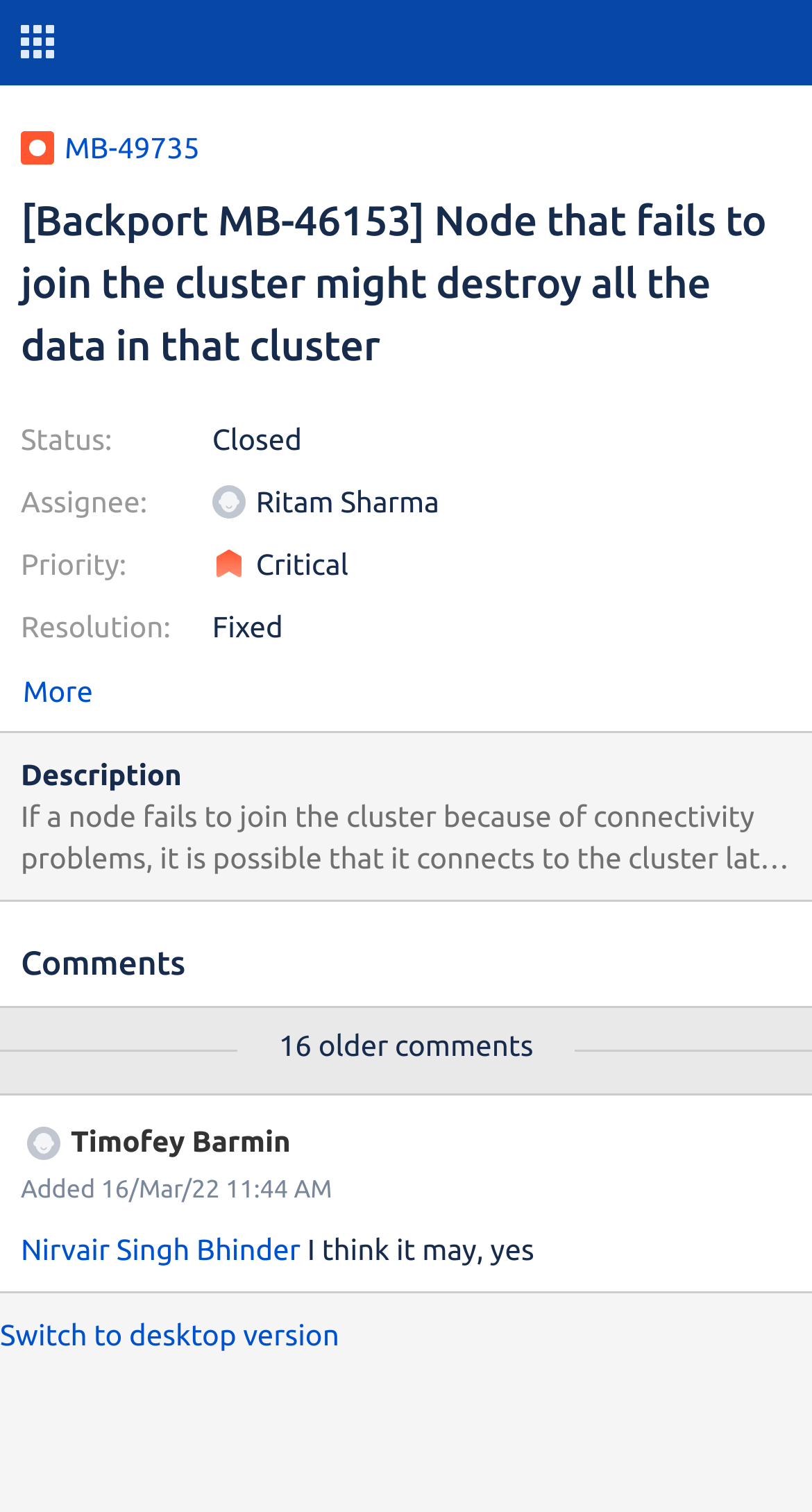Give a detailed account of the webpage's layout and content.

This webpage appears to be a bug tracking or issue management page for a Couchbase database. At the top, there is a small image, followed by a link "MB-49735" and a heading that describes the issue: "[Backport MB-46153] Node that fails to join the cluster might destroy all the data in that cluster". 

Below the heading, there are four rows of static text, each containing a label and a value, which provide information about the issue's status, assignee, priority, and resolution. The status is "Closed", the assignee is "Ritam Sharma", the priority is "Critical", and the resolution is "Fixed". 

To the right of the status and priority labels, there are small images. A "More" button is located at the bottom of this section. 

The next section is headed by "Description", but there is no content provided. This is followed by a "Comments" section, which contains a heading and a static text indicating that there are "16 older comments". 

Below the comments heading, there is an image, followed by a static text "Timofey Barmin" and a timestamp "Added 16/Mar/22 11:44 AM". A link "Nirvair Singh Bhinder" and a static text "I think it may, yes" are located to the right of the timestamp. 

At the very bottom of the page, there is a content information section that contains a link to "Switch to desktop version".